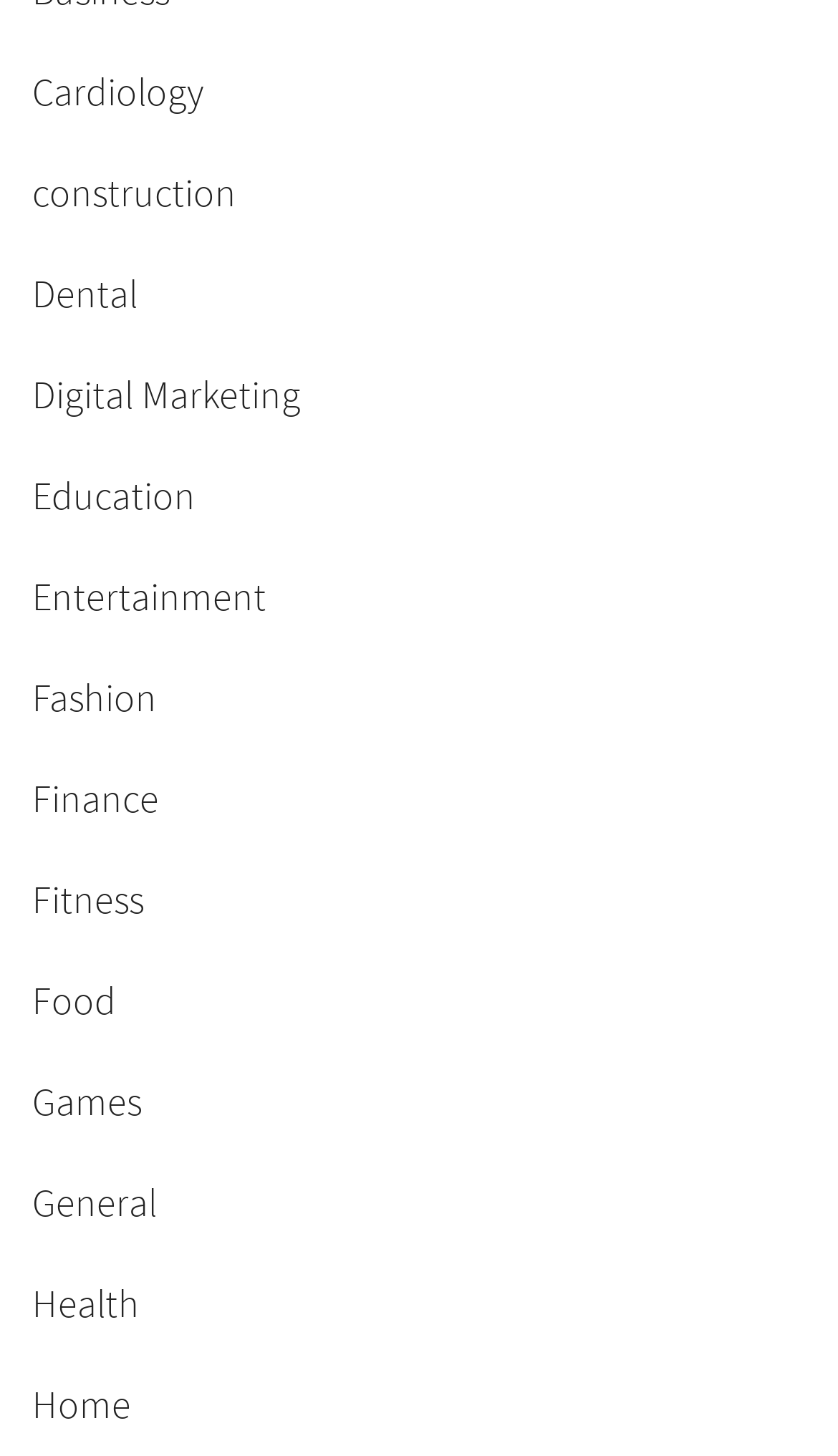Are the categories listed in alphabetical order?
Using the details shown in the screenshot, provide a comprehensive answer to the question.

The categories listed on the webpage appear to be in alphabetical order, with Cardiology coming first and Home coming last. This suggests that the webpage is organized in a logical and easy-to-navigate manner, making it easier for users to find the category they are looking for.